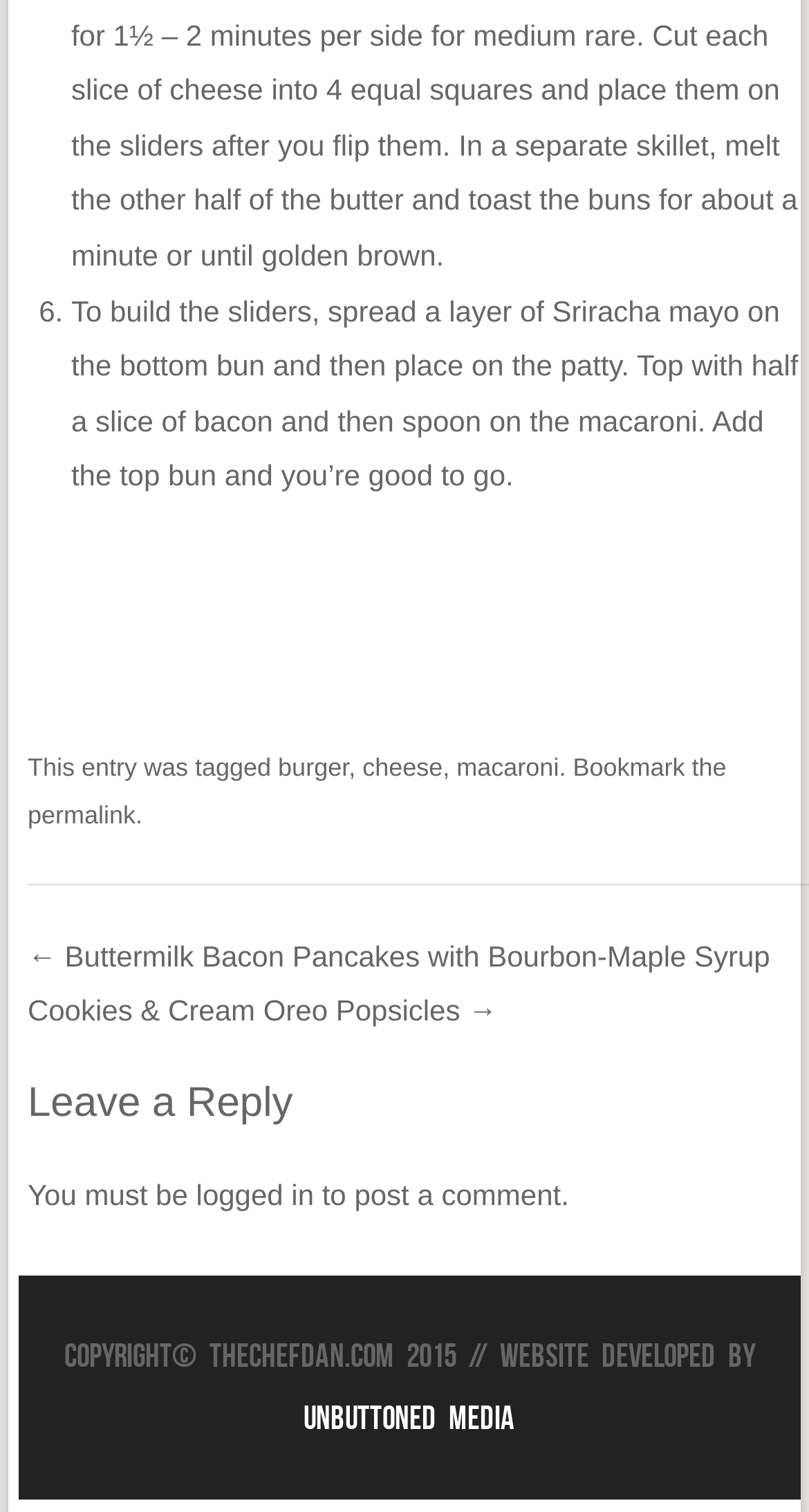Pinpoint the bounding box coordinates of the clickable element needed to complete the instruction: "Click the link to view the permalink". The coordinates should be provided as four float numbers between 0 and 1: [left, top, right, bottom].

[0.034, 0.53, 0.168, 0.549]